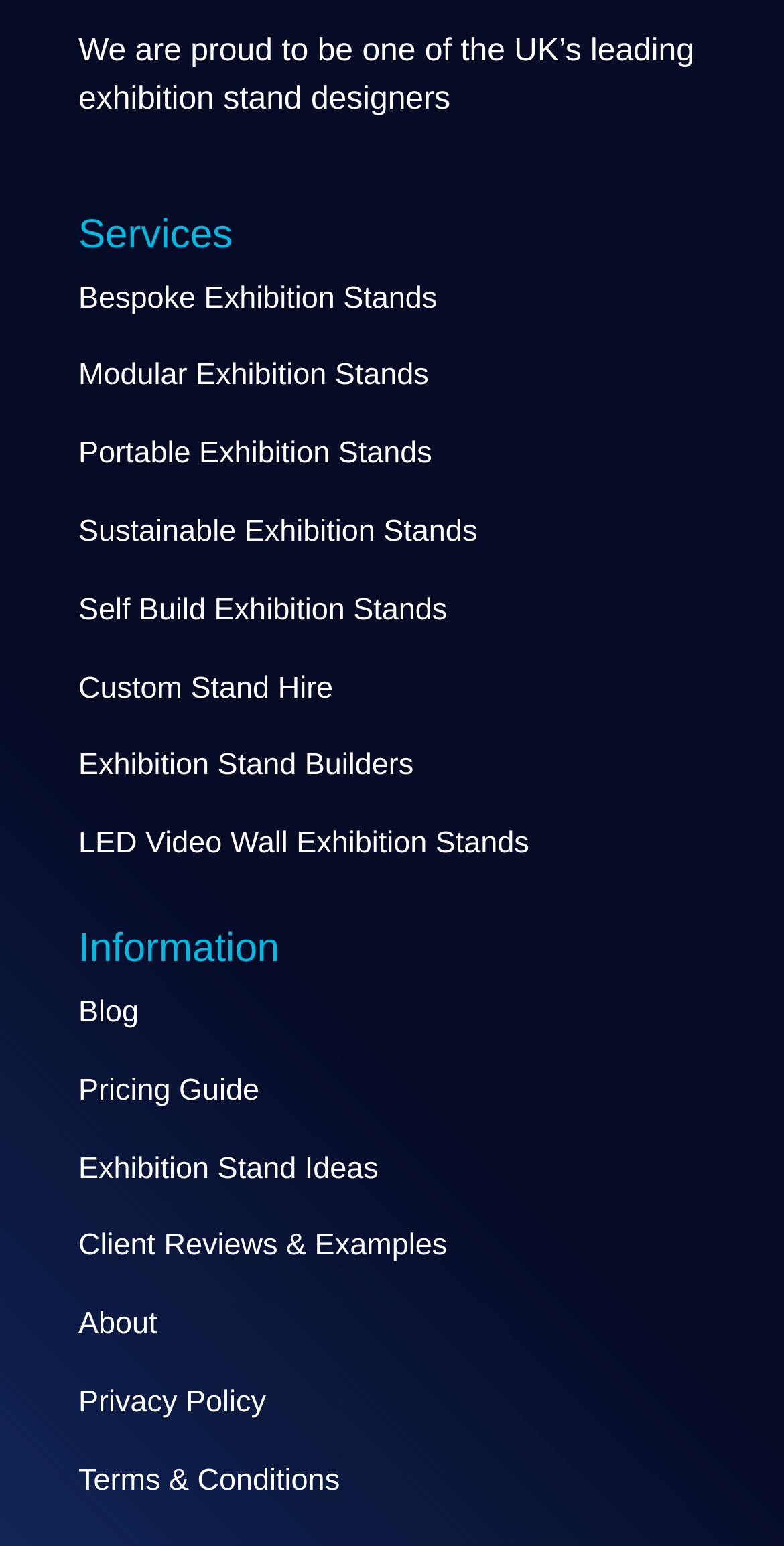Provide a one-word or brief phrase answer to the question:
How many types of exhibition stands are offered?

8